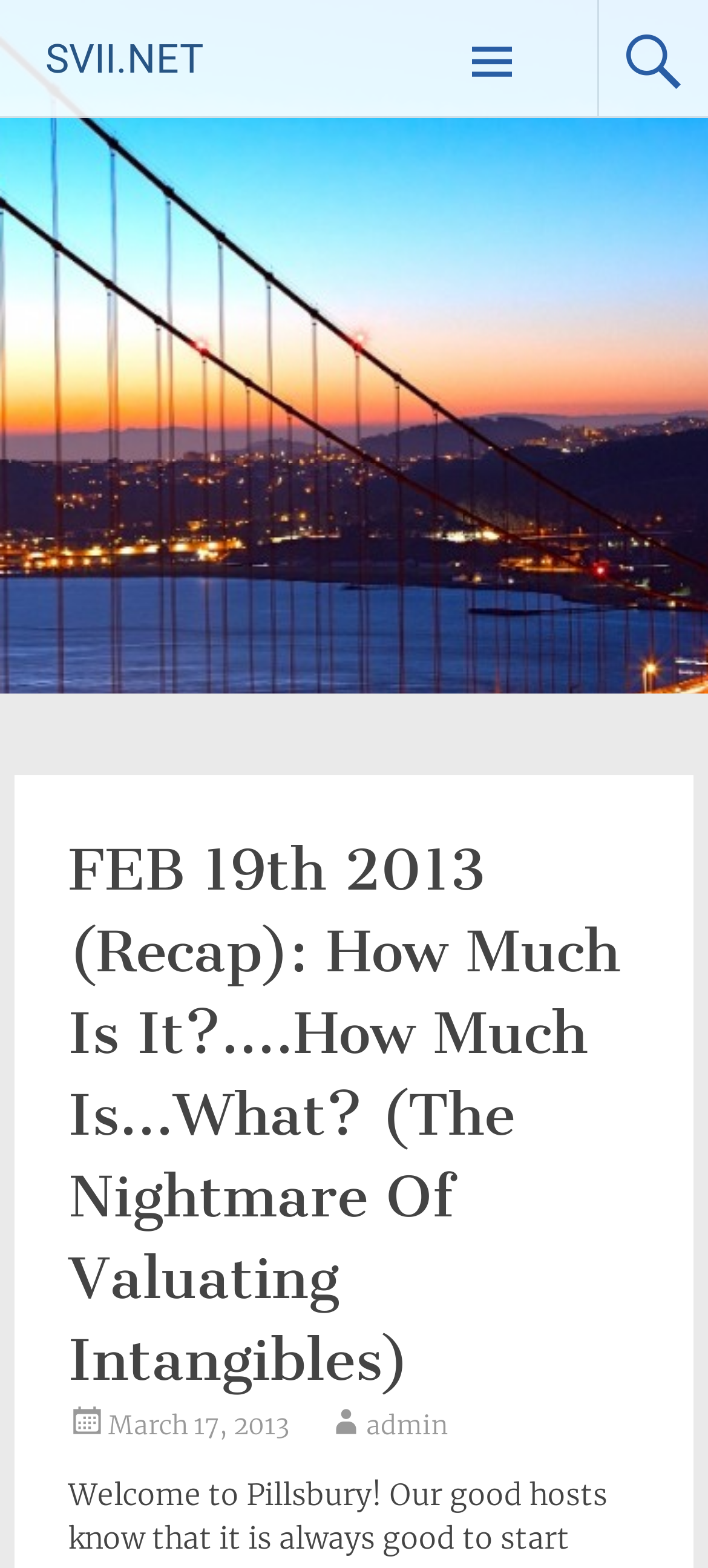Give an in-depth explanation of the webpage layout and content.

The webpage appears to be a blog post or article page. At the top, there is a heading that reads "SVII.NET" which is also a clickable link. Below this, there is a smaller icon represented by the Unicode character "\uf419", which is likely a social media or sharing icon.

The main content of the page is a header section that takes up most of the page's width. This section contains the title of the article, "FEB 19th 2013 (Recap): How Much Is It?….How Much Is…What? (The Nightmare Of Valuating Intangibles)". Below the title, there are two links: one that reads "March 17, 2013" and another that reads "admin". The "March 17, 2013" link also contains a time element, indicating that it may be a timestamp for the article.

There are a total of 3 headings and 3 links on the page. The overall layout is organized, with clear headings and concise text.